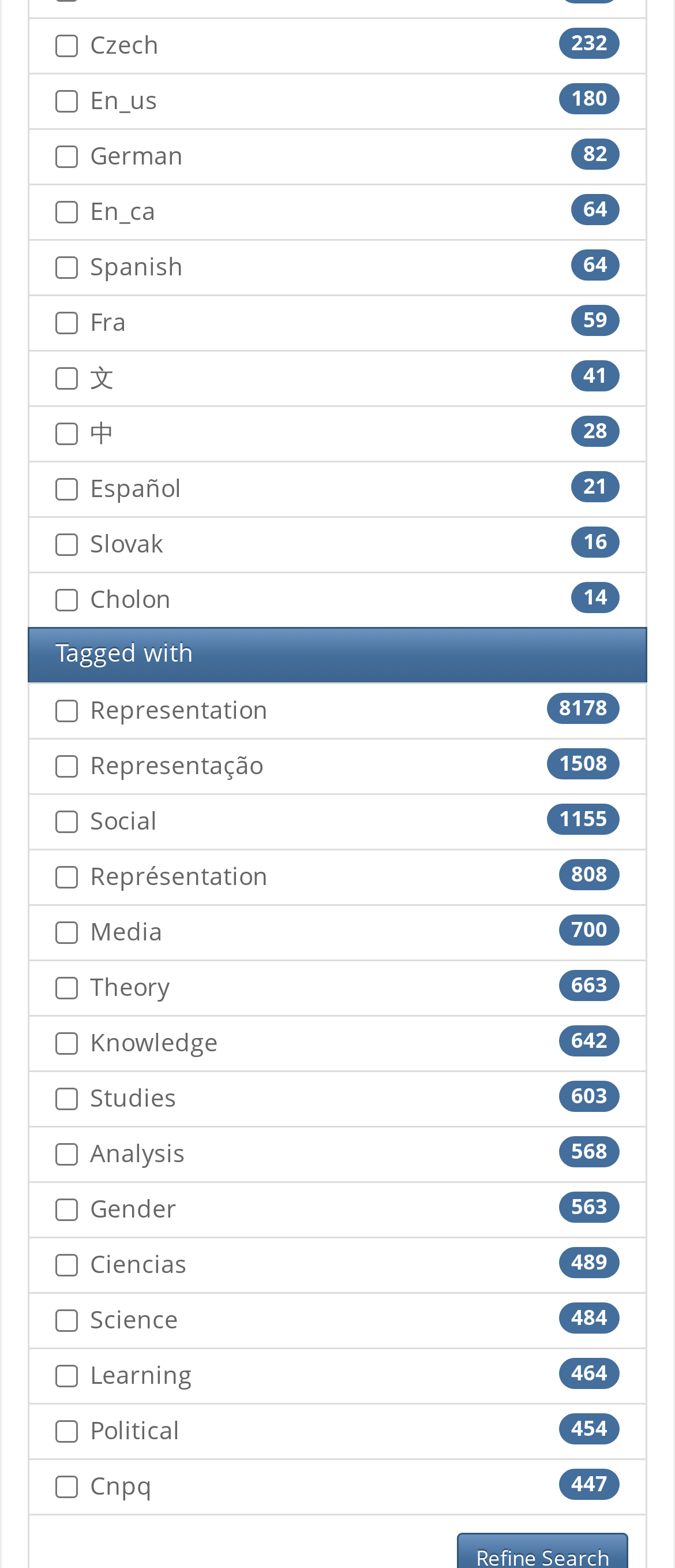Could you locate the bounding box coordinates for the section that should be clicked to accomplish this task: "Check Gender".

[0.082, 0.764, 0.115, 0.779]